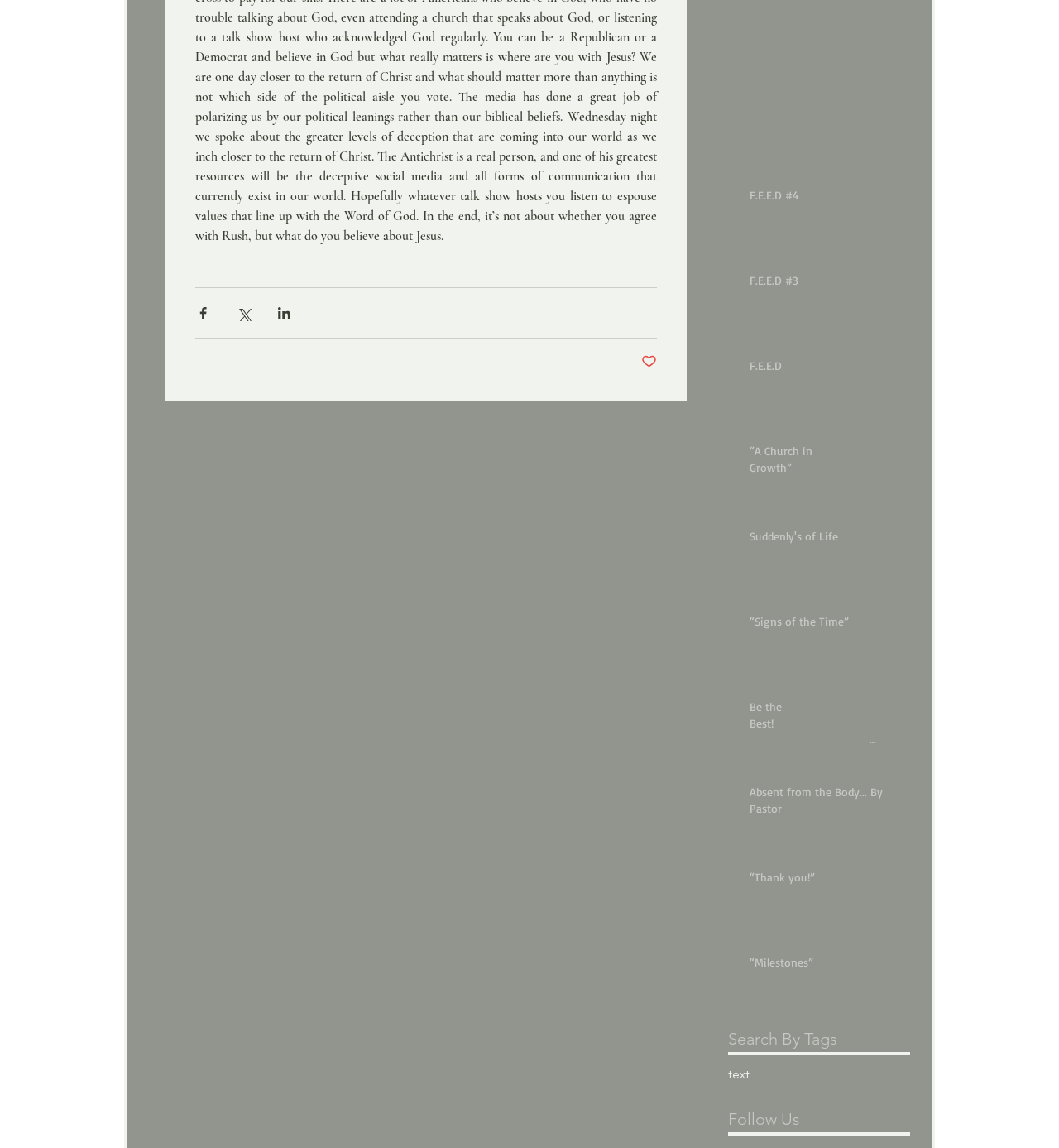Ascertain the bounding box coordinates for the UI element detailed here: "“Milestones”". The coordinates should be provided as [left, top, right, bottom] with each value being a float between 0 and 1.

[0.708, 0.831, 0.85, 0.851]